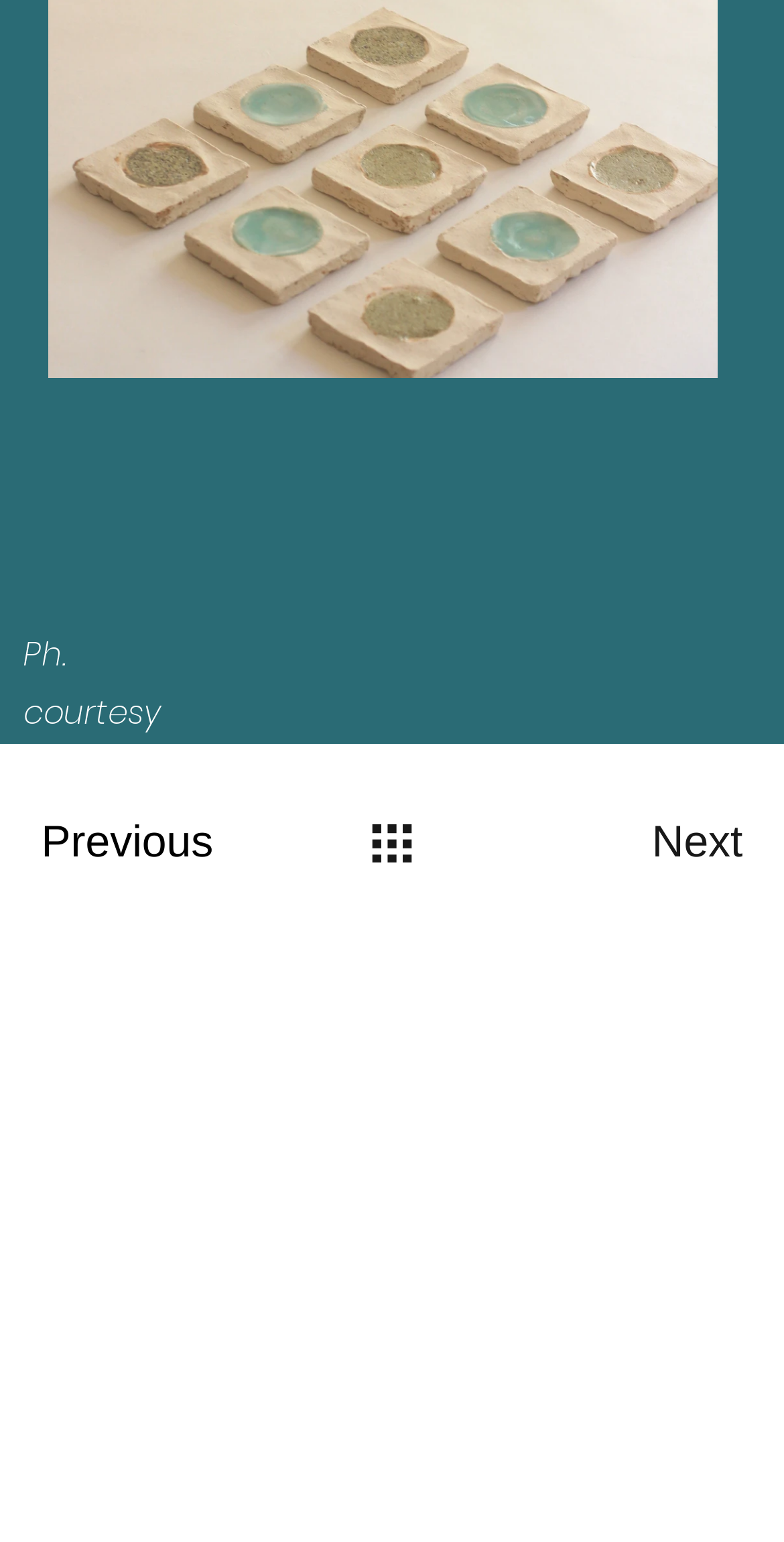Determine the bounding box coordinates of the element's region needed to click to follow the instruction: "Click the Next button". Provide these coordinates as four float numbers between 0 and 1, formatted as [left, top, right, bottom].

[0.694, 0.517, 0.95, 0.577]